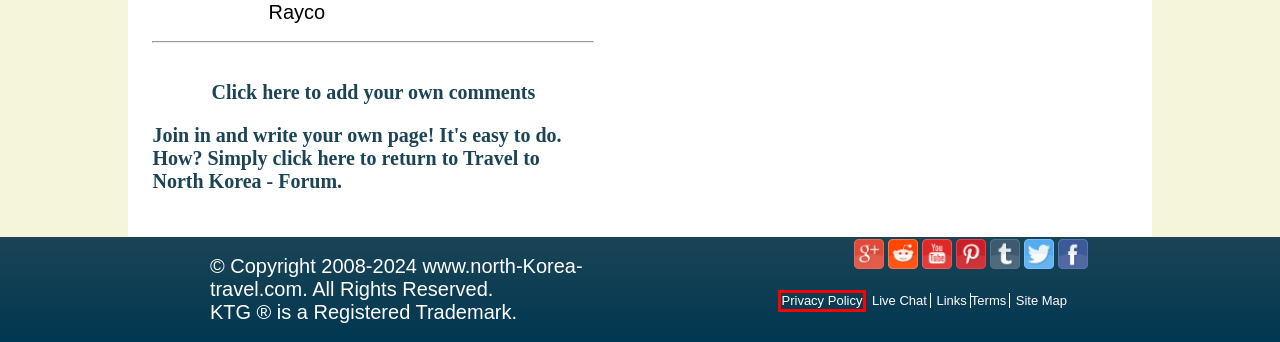Using the screenshot of a webpage with a red bounding box, pick the webpage description that most accurately represents the new webpage after the element inside the red box is clicked. Here are the candidates:
A. KTG® Tours | Terms & Conditions
B. Life in North Korea | KTG® Tours | North Korea culture and tours to the DPRK
C. North Korea Travel Blog | KTG® Tours
D. Corea del Nord | KTG® | viaggi economici e Informazioni sulla Corea del Nord (RDPC)
E. KTG (north-korea-travel.com) Privacy Policy
F. Trips to North Korea, visit the DPRK with KTG
G. Contact KTG via Skype experts in tours to North Korea
H. North Korea Tour Extensions | KTG® Tours

E